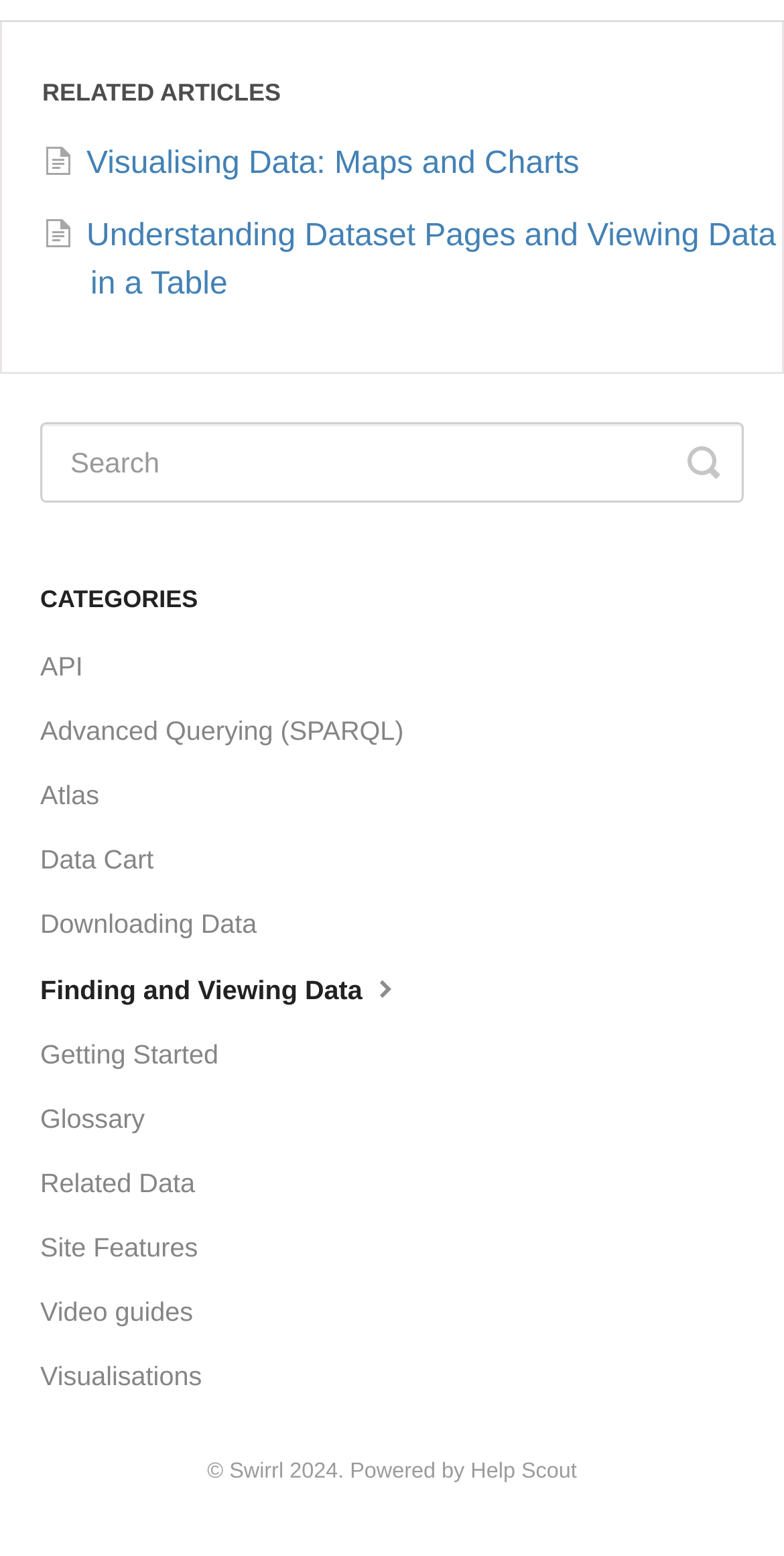Can you find the bounding box coordinates of the area I should click to execute the following instruction: "Check Job Opportunities"?

None